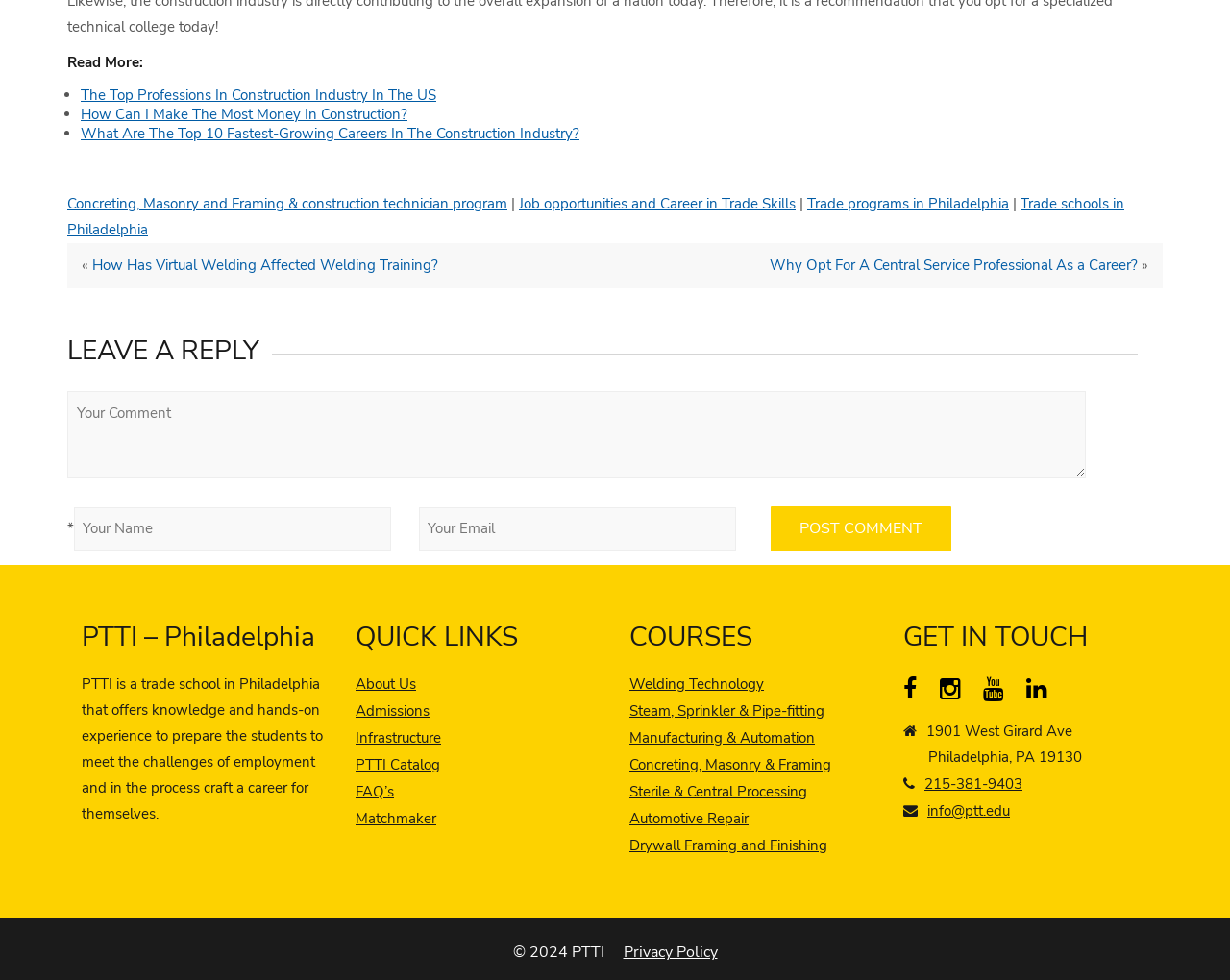Please give a succinct answer using a single word or phrase:
How many links are there in the 'QUICK LINKS' section?

6